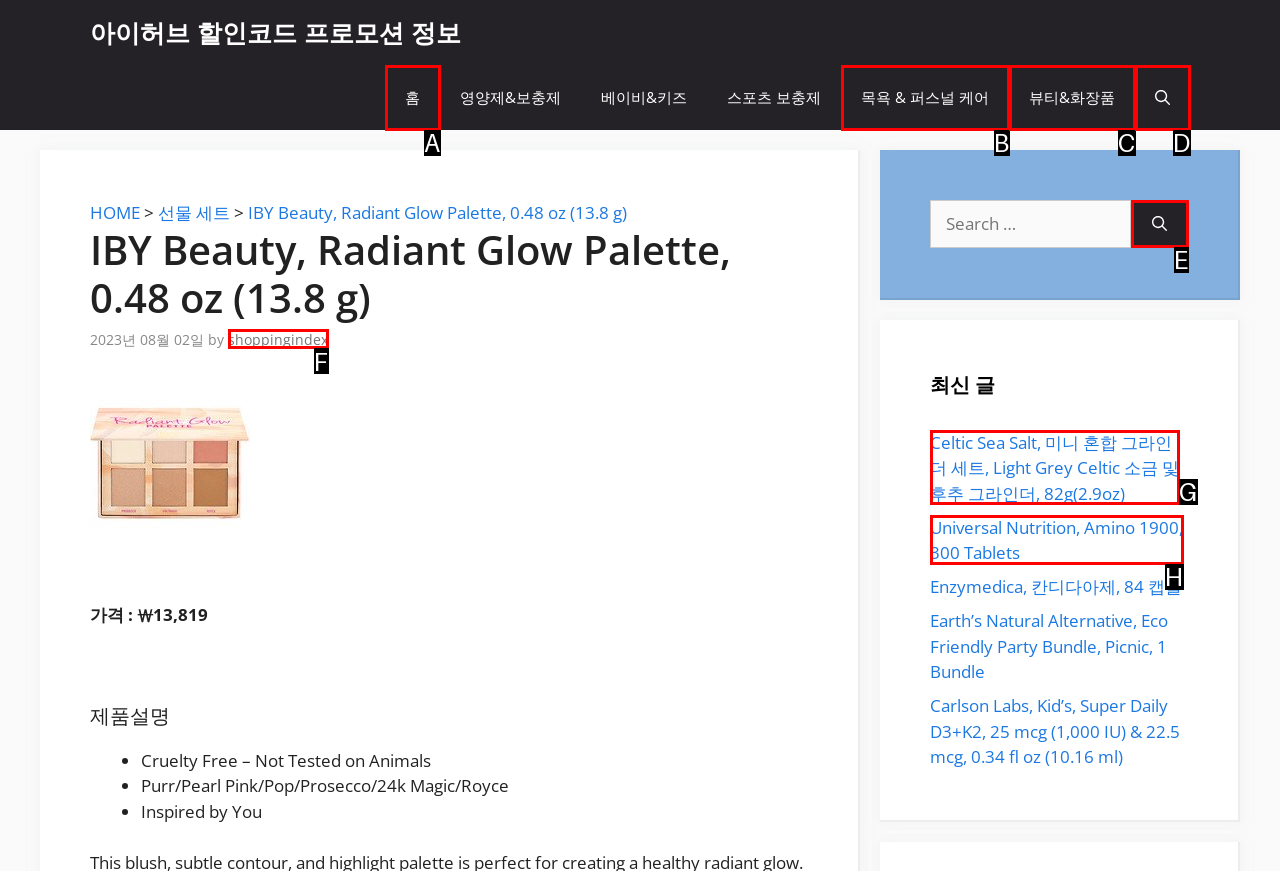Choose the letter that best represents the description: aria-label="Open Search Bar". Provide the letter as your response.

D